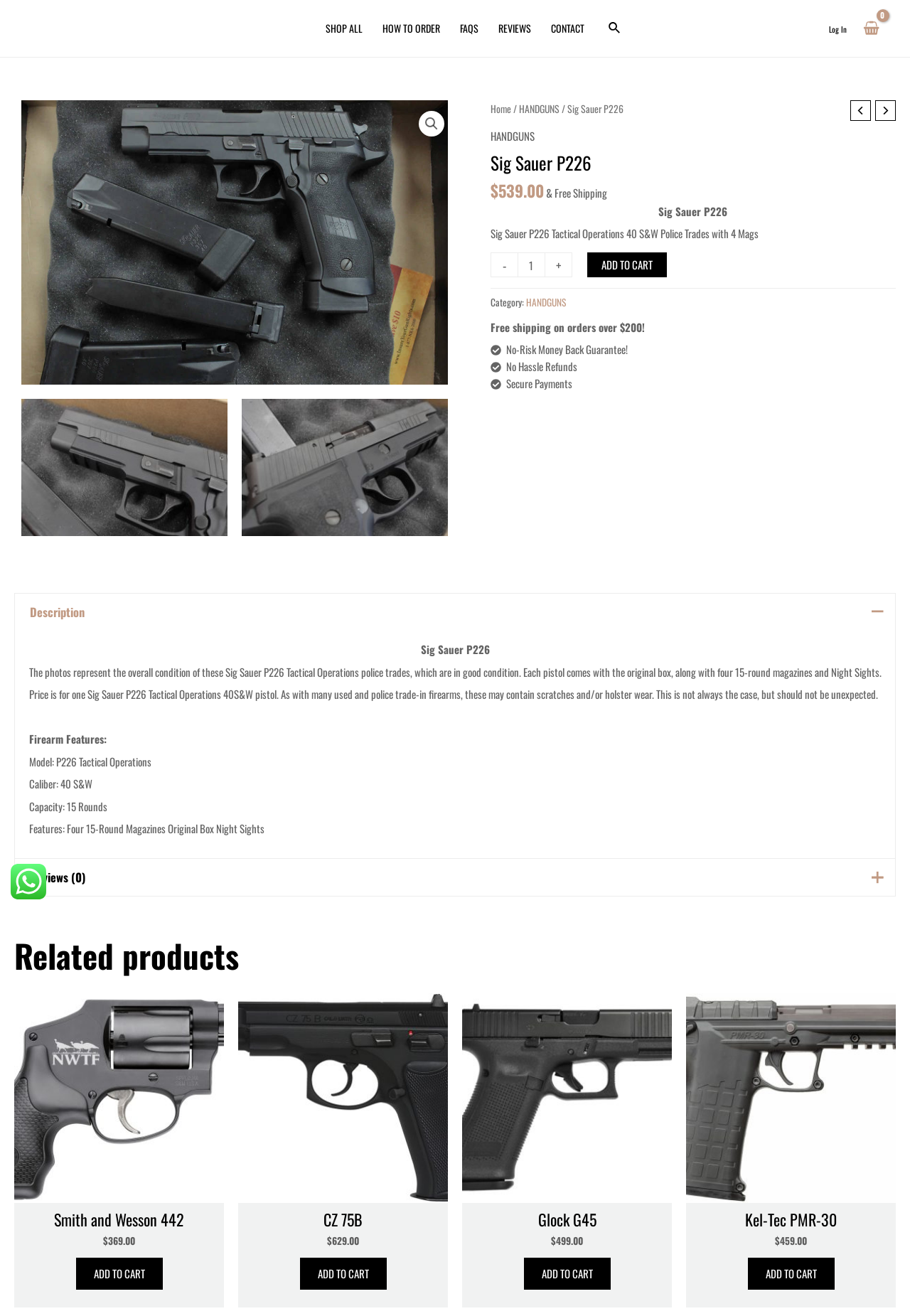Generate a thorough explanation of the webpage's elements.

This webpage is an online store selling firearms, specifically the Sig Sauer P226 model. At the top of the page, there is a navigation menu with links to "SHOP ALL", "HOW TO ORDER", "FAQS", "REVIEWS", and "CONTACT". Next to the navigation menu, there is a search icon link and an account icon link. 

Below the navigation menu, there are several images and links arranged horizontally, including a breadcrumb navigation showing the current page's location as "Home / HANDGUNS / Sig Sauer P226". 

The main content of the page is dedicated to the Sig Sauer P226 product, with a heading "Sig Sauer P226" and a price of $539.00, including free shipping. There is a product description, which includes details about the product's condition, features, and what is included in the purchase. 

Under the product description, there are buttons to add the product to the cart and to adjust the product quantity. Additionally, there are links to the product category "HANDGUNS" and a notice about free shipping on orders over $200. 

Further down the page, there are sections for "Description", "Reviews (0)", and a review submission form. The "Description" section includes more detailed information about the product, including its features and condition. The "Reviews (0)" section is currently empty, with a message indicating that there are no reviews yet and an invitation to be the first to review the product.